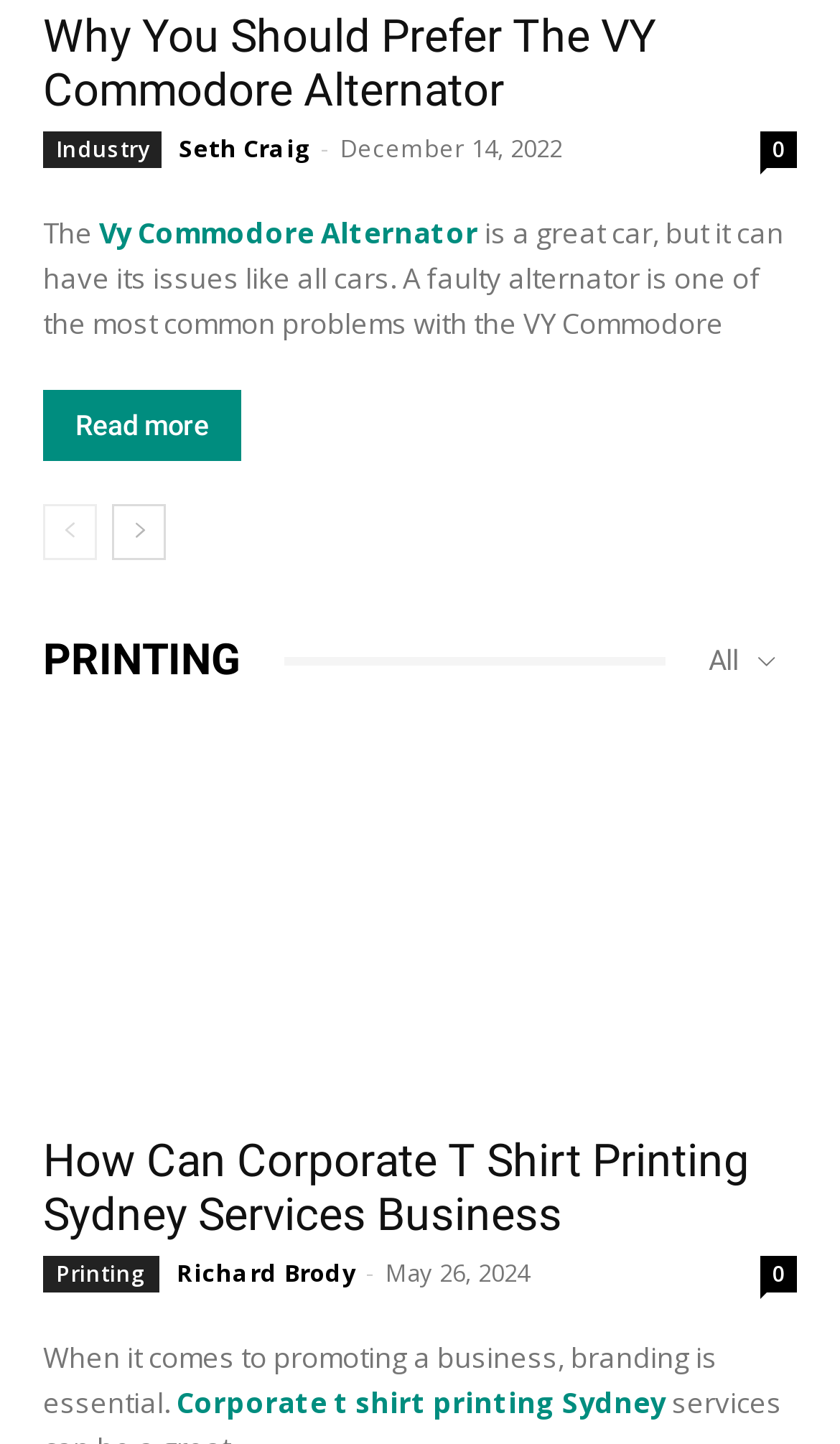Answer the question using only one word or a concise phrase: What is the date of the second article?

May 26, 2024